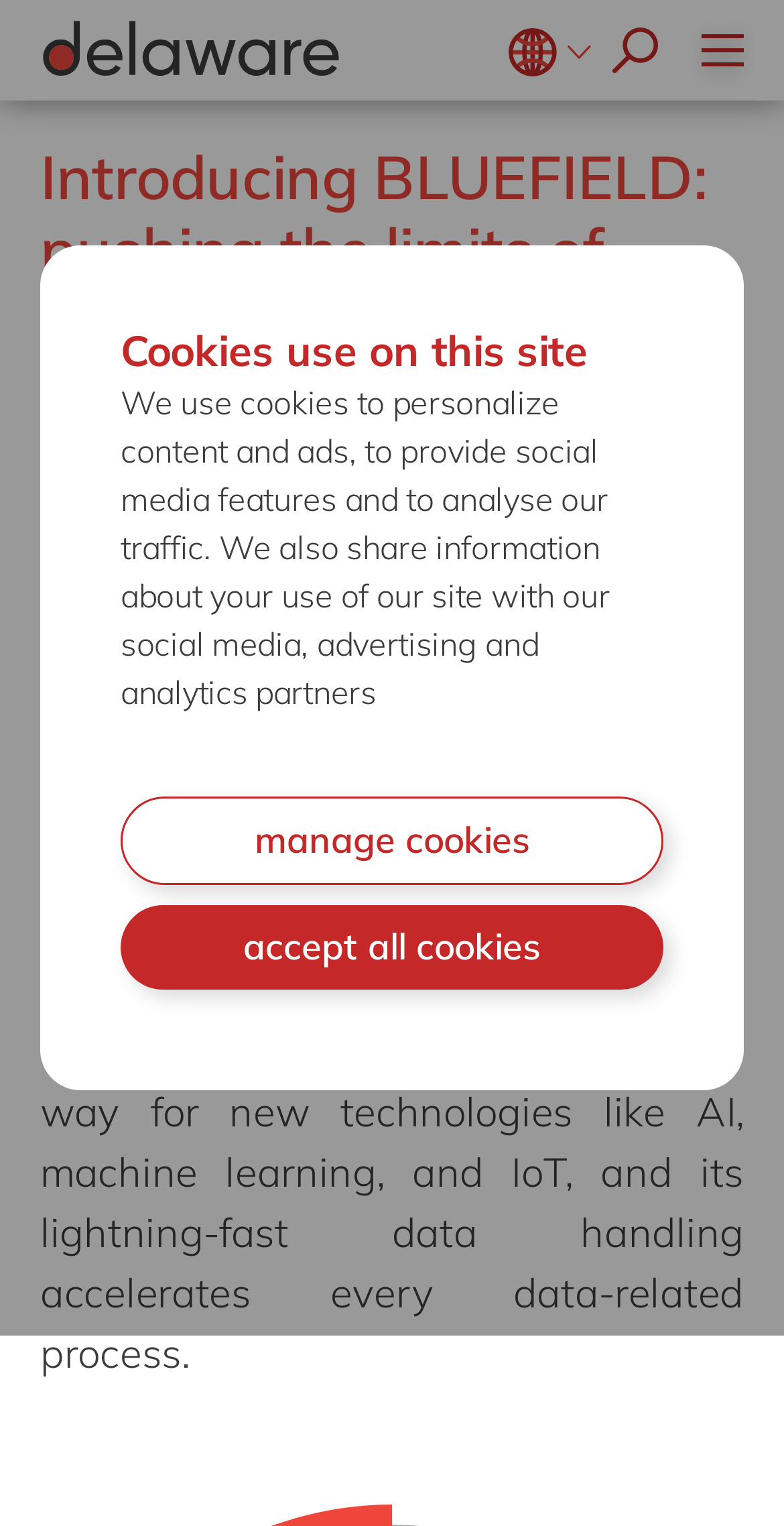Show the bounding box coordinates of the element that should be clicked to complete the task: "share on linkedin".

[0.208, 0.386, 0.285, 0.425]